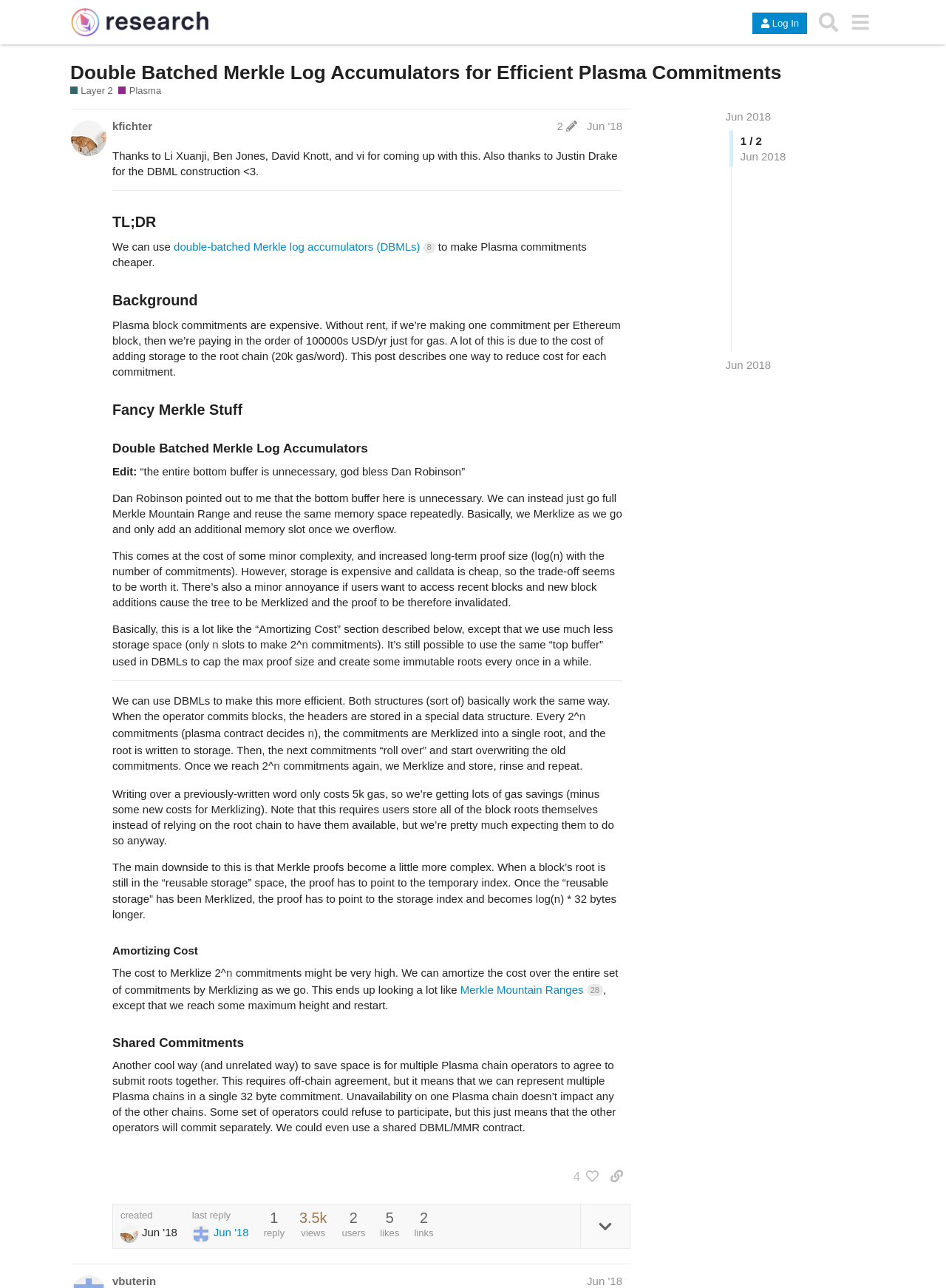Determine the bounding box coordinates of the target area to click to execute the following instruction: "View the post details."

[0.613, 0.935, 0.666, 0.969]